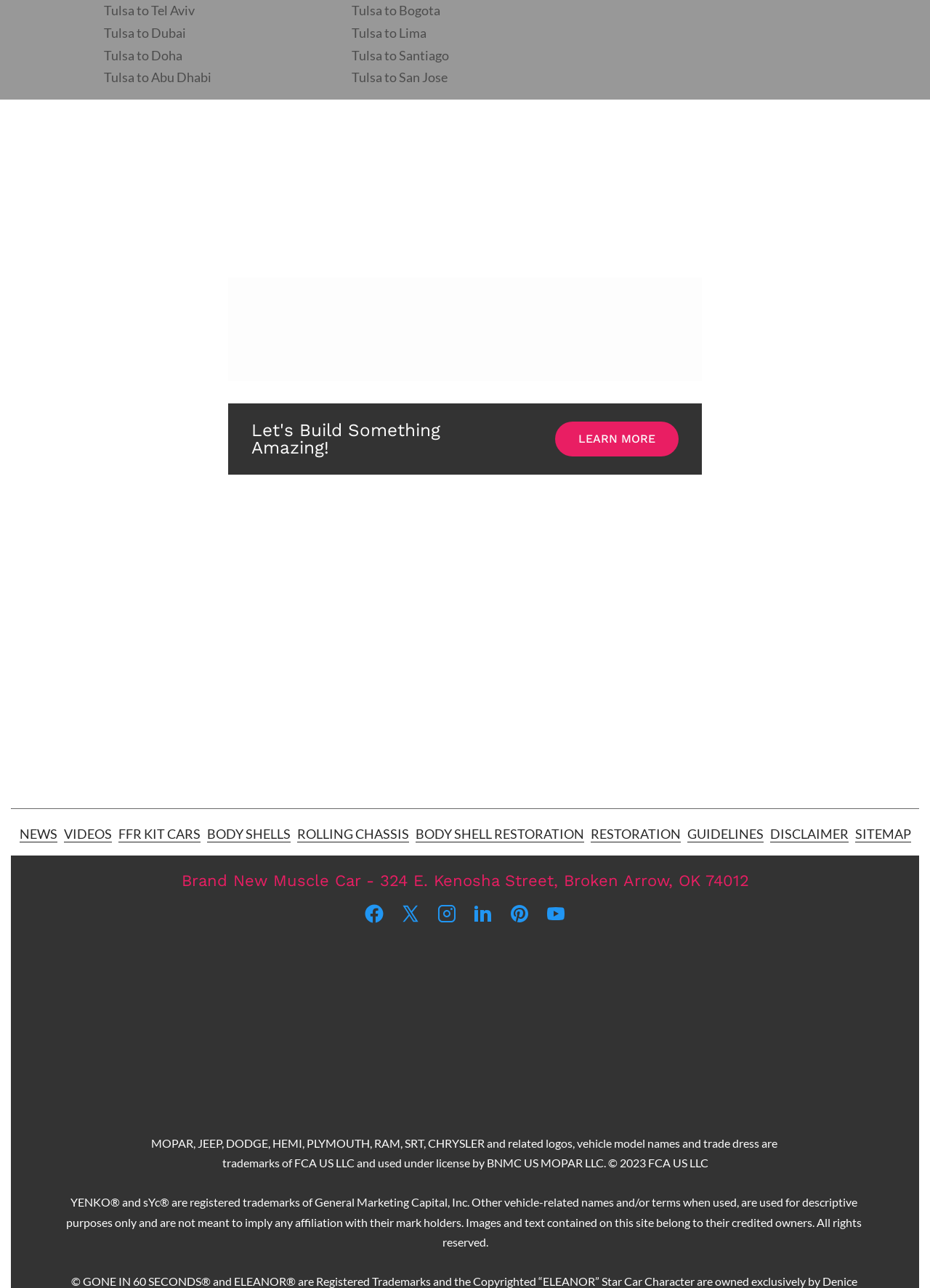Pinpoint the bounding box coordinates of the clickable element needed to complete the instruction: "Visit NEWS page". The coordinates should be provided as four float numbers between 0 and 1: [left, top, right, bottom].

[0.021, 0.641, 0.061, 0.654]